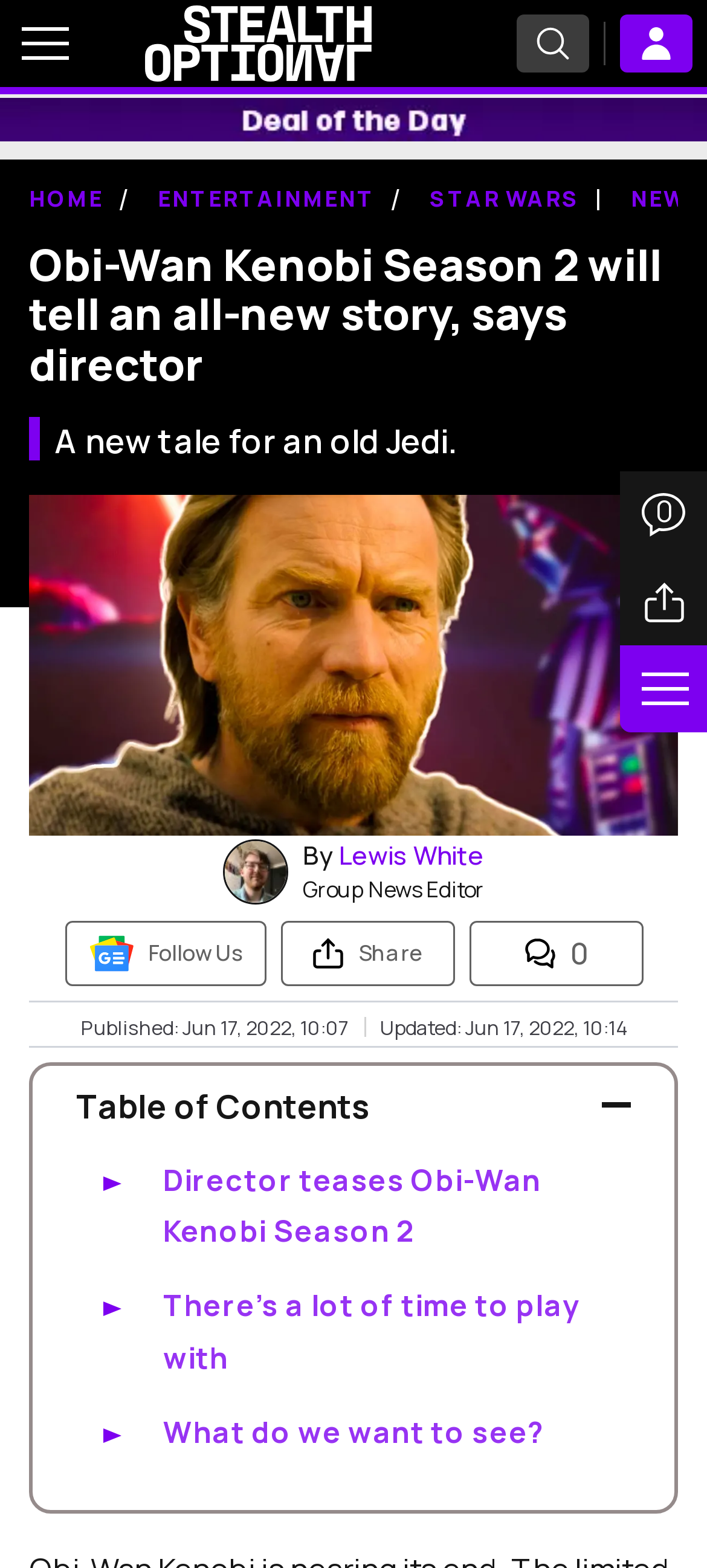Convey a detailed summary of the webpage, mentioning all key elements.

The webpage is about Obi-Wan Kenobi Season 2, with a focus on the director's statement about the new season telling an all-new story. At the top left corner, there is a button to toggle the menu, and next to it, the Stealth Optional logo is displayed. On the top right corner, there are three buttons: "Search for articles", an empty button, and another button with no text.

Below the top section, there is a large banner that spans the entire width of the page, containing a figure and a link. Underneath the banner, there are several buttons and links, including "show comments", "article share", and a button with no text. 

The main content of the page starts with a heading that repeats the title "Obi-Wan Kenobi Season 2 will tell an all-new story, says director". Below the heading, there is a subheading "A new tale for an old Jedi." followed by a figure and a static text block. 

On the right side of the page, there are several links and buttons, including "HOME", "ENTERTAINMENT", "STAR WARS", and a "Share" button. Below these links, there is a section with the author's name, "Lewis White", and their title, "Group News Editor". 

Further down the page, there is a section with a "Follow Us" link, a "Share" button, and a button with the text "0". Below this section, there is a time stamp indicating when the article was published and updated. 

The main content of the article is divided into sections, with a table of contents that can be expanded or collapsed. The table of contents lists three sections: "Director teases Obi-Wan Kenobi Season 2", "There’s a lot of time to play with", and "What do we want to see?".